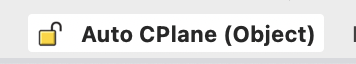What is the purpose of the interface element?
Provide an in-depth and detailed explanation in response to the question.

The question inquires about the purpose of the interface element in the image. According to the caption, the element serves as a status indicator, providing users with immediate visual feedback on the functionality related to the automatic alignment of the construction plane for objects.